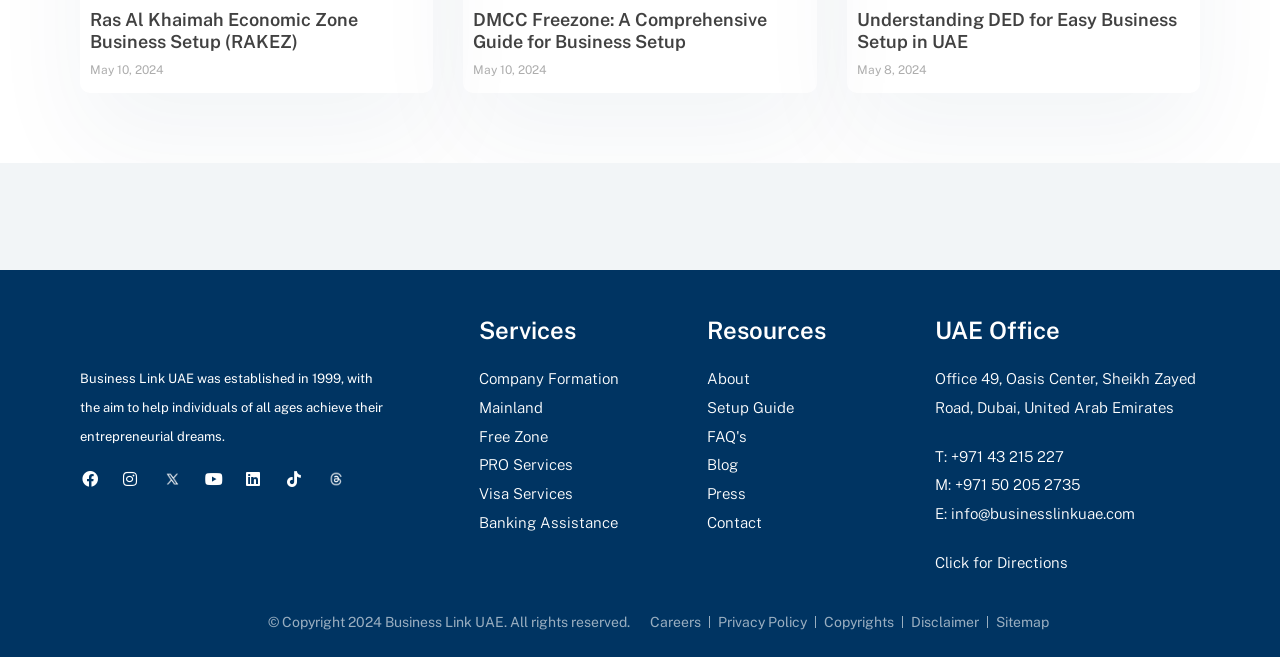Extract the bounding box for the UI element that matches this description: "Visa Services".

[0.374, 0.731, 0.537, 0.775]